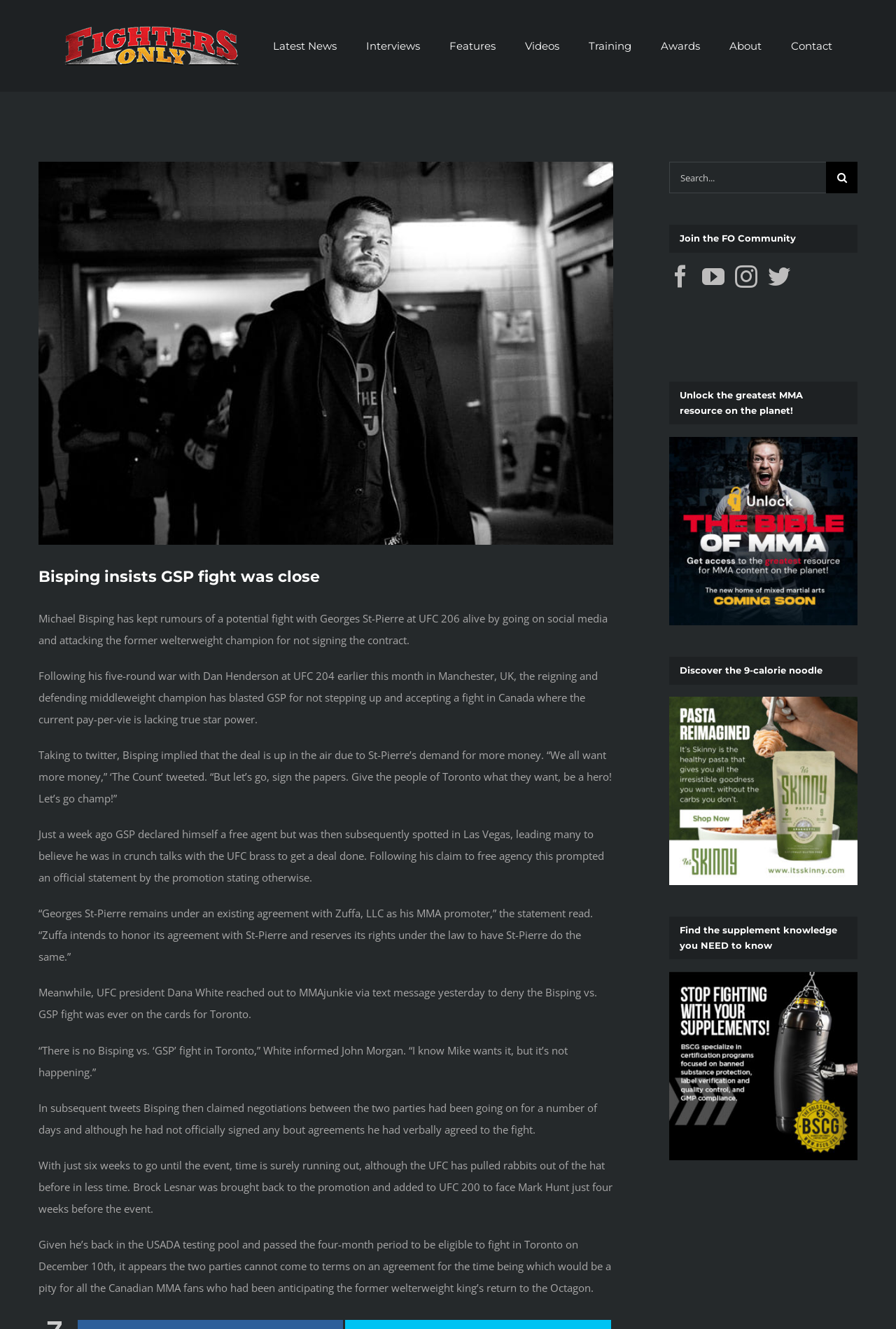Please extract the title of the webpage.

Bisping insists GSP fight was close